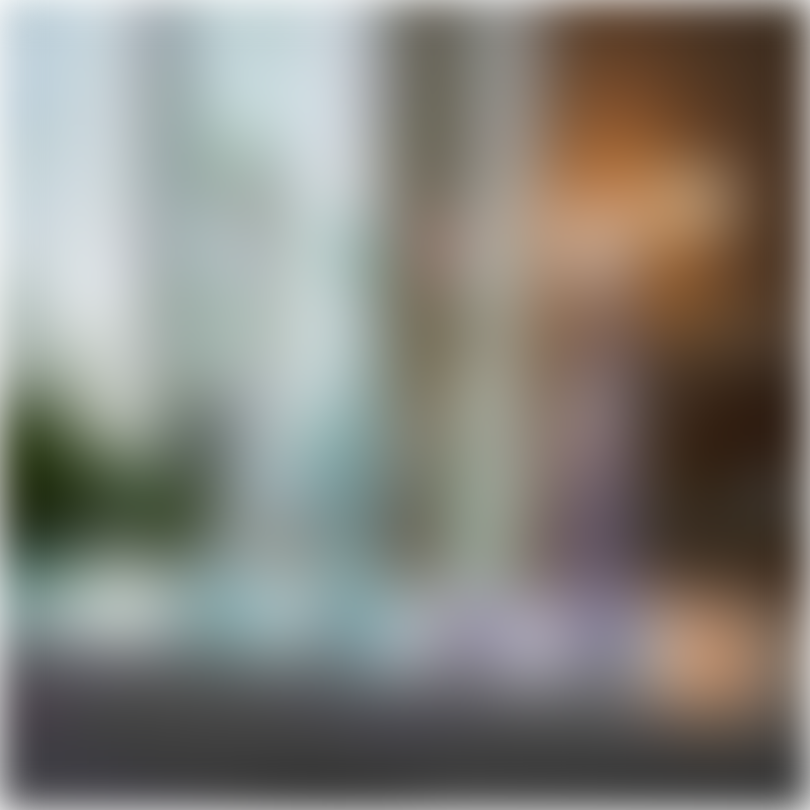Respond with a single word or phrase to the following question:
Who are the electric toothbrushes tailored for?

Seniors